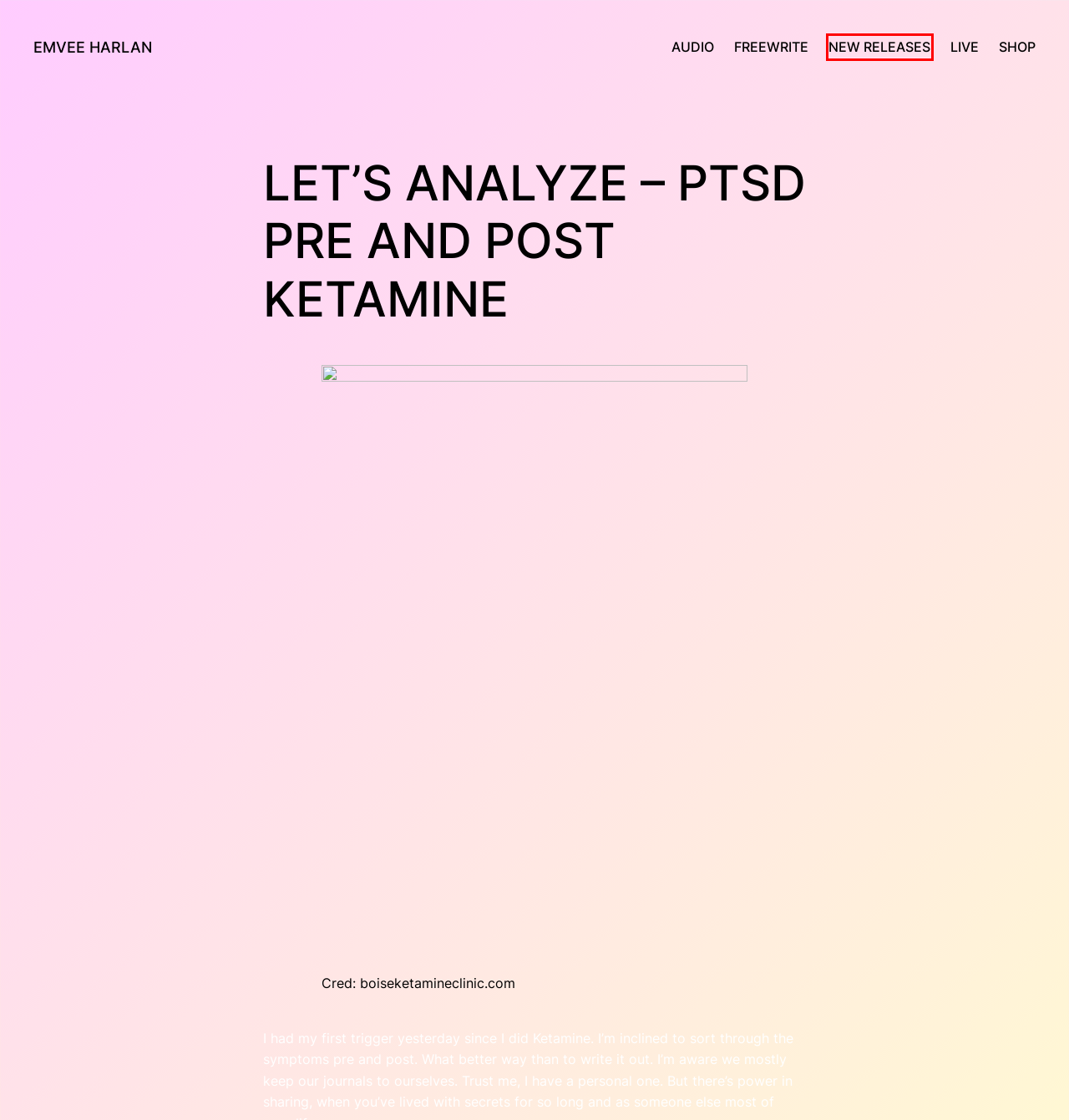Examine the screenshot of a webpage featuring a red bounding box and identify the best matching webpage description for the new page that results from clicking the element within the box. Here are the options:
A. Uncategorized – Emvee Harlan
B. Live – Emvee Harlan
C. Emvee Harlan – Artist
D. Freewrite – Emvee Harlan
E. Shop – Emvee Harlan
F. New Releases – Emvee Harlan
G. health – Emvee Harlan
H. Blog Tool, Publishing Platform, and CMS – WordPress.org

F